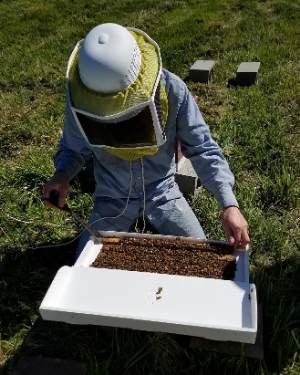Using details from the image, please answer the following question comprehensively:
What is inside the nuc box?

The nuc box contains bees and possibly brood, which are young bees, as it is a smaller beehive ideal for hive management and reproduction.